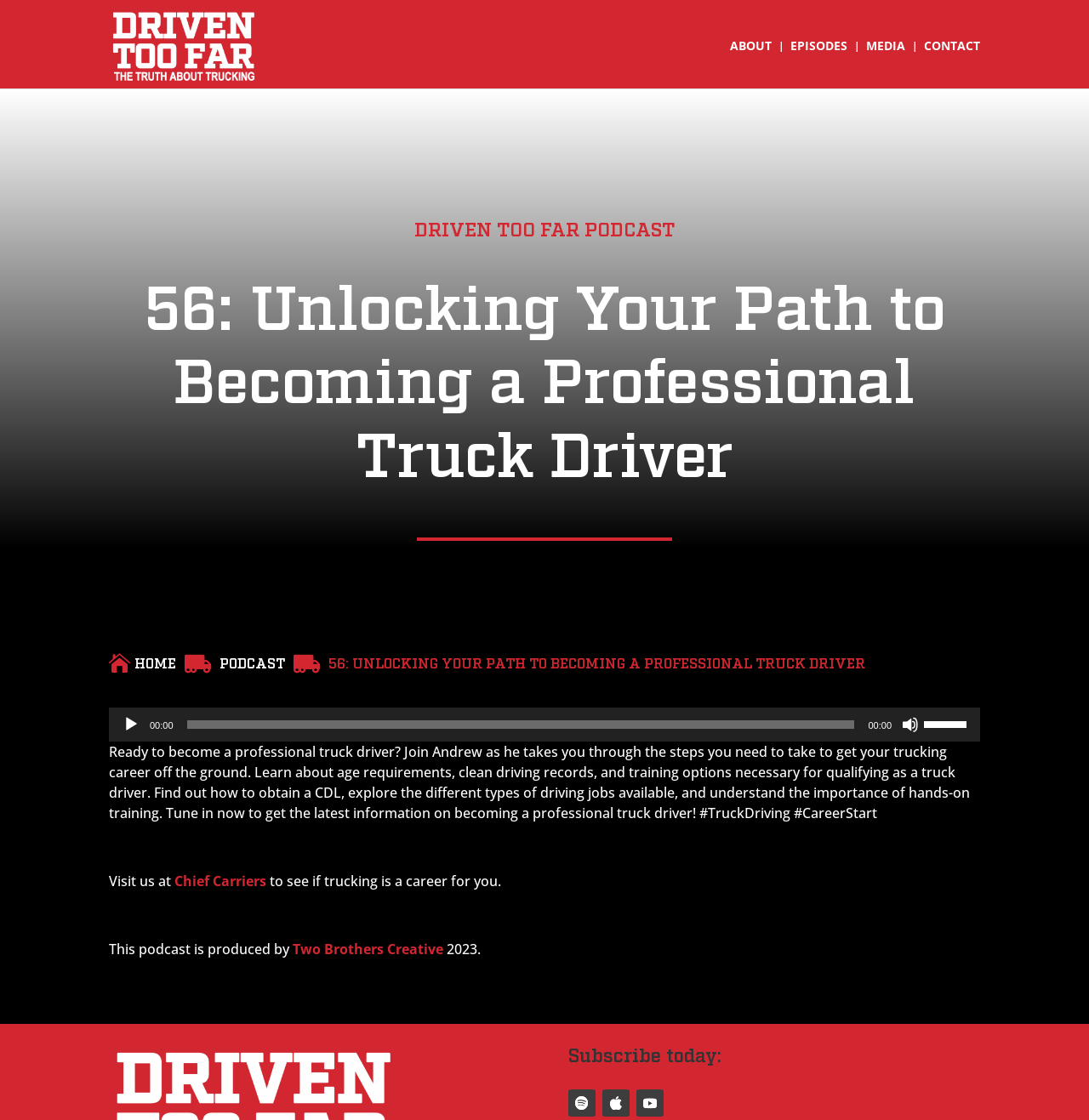How many links are there in the navigation menu?
Please provide a comprehensive answer to the question based on the webpage screenshot.

I counted the number of link elements in the navigation menu, which are 'ABOUT', 'EPISODES', 'MEDIA', and 'CONTACT', and found that there are 4 links in total.